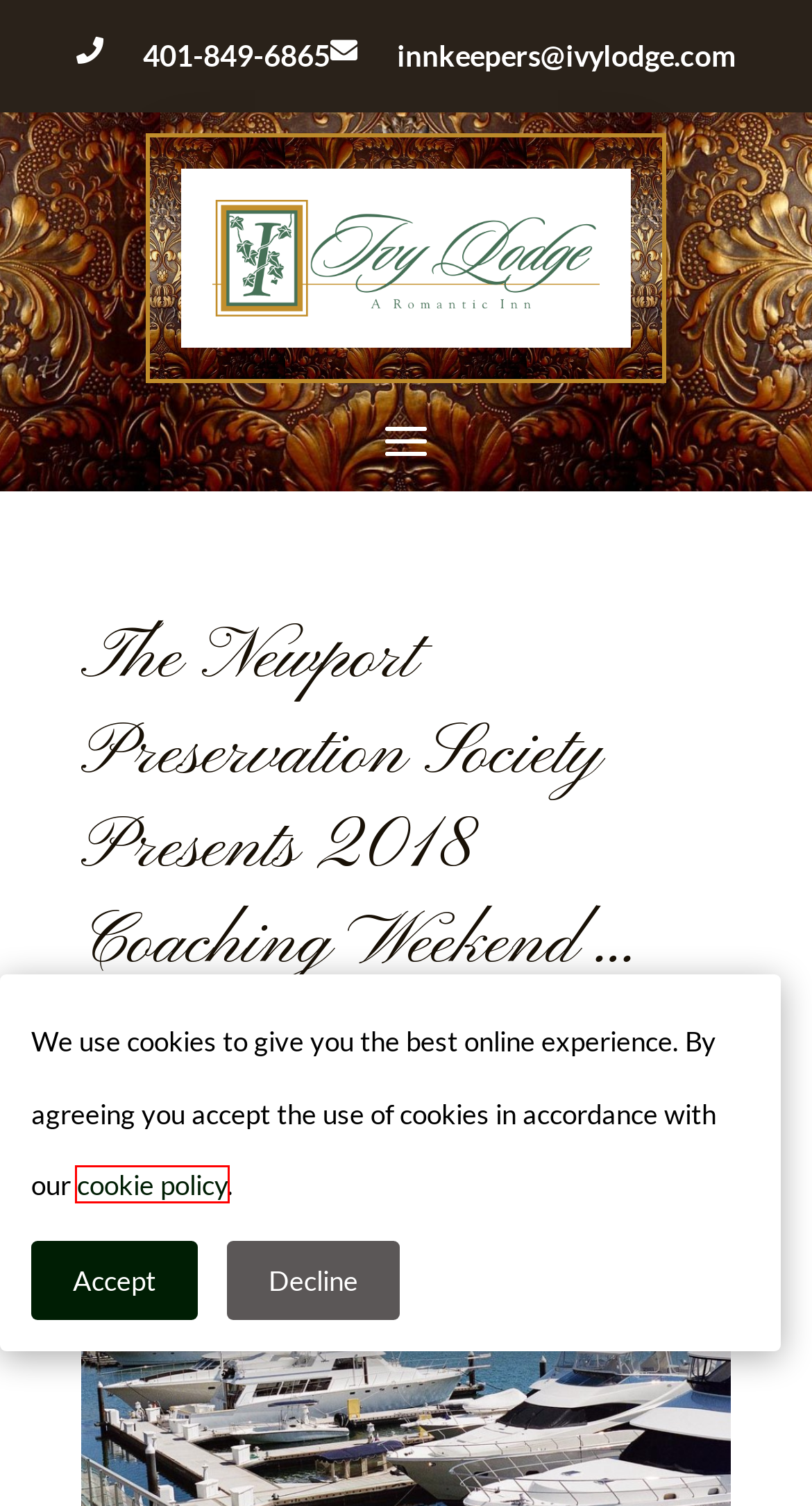A screenshot of a webpage is given, featuring a red bounding box around a UI element. Please choose the webpage description that best aligns with the new webpage after clicking the element in the bounding box. These are the descriptions:
A. Newport, Rhode Island Summer Parking - The Ivy Lodge
B. Cliffwalk Sunrise Newport Rhode Island - The Ivy Lodge
C. Lodging and hospitality marketing and website design | Pillow Chocolate
D. Newport Rhode Island Bed and Breakfast and Inn| The Ivy Lodge
E. Nature And Newport - The Ivy Lodge
F. Spring 2021 Newport R. I. Restaurant Week - The Ivy Lodge
G. ILoveInns.com - Bed and Breakfast Reviews, Ratings & Lodging
H. Is Newport in the off-season worth it? - The Ivy Lodge

D